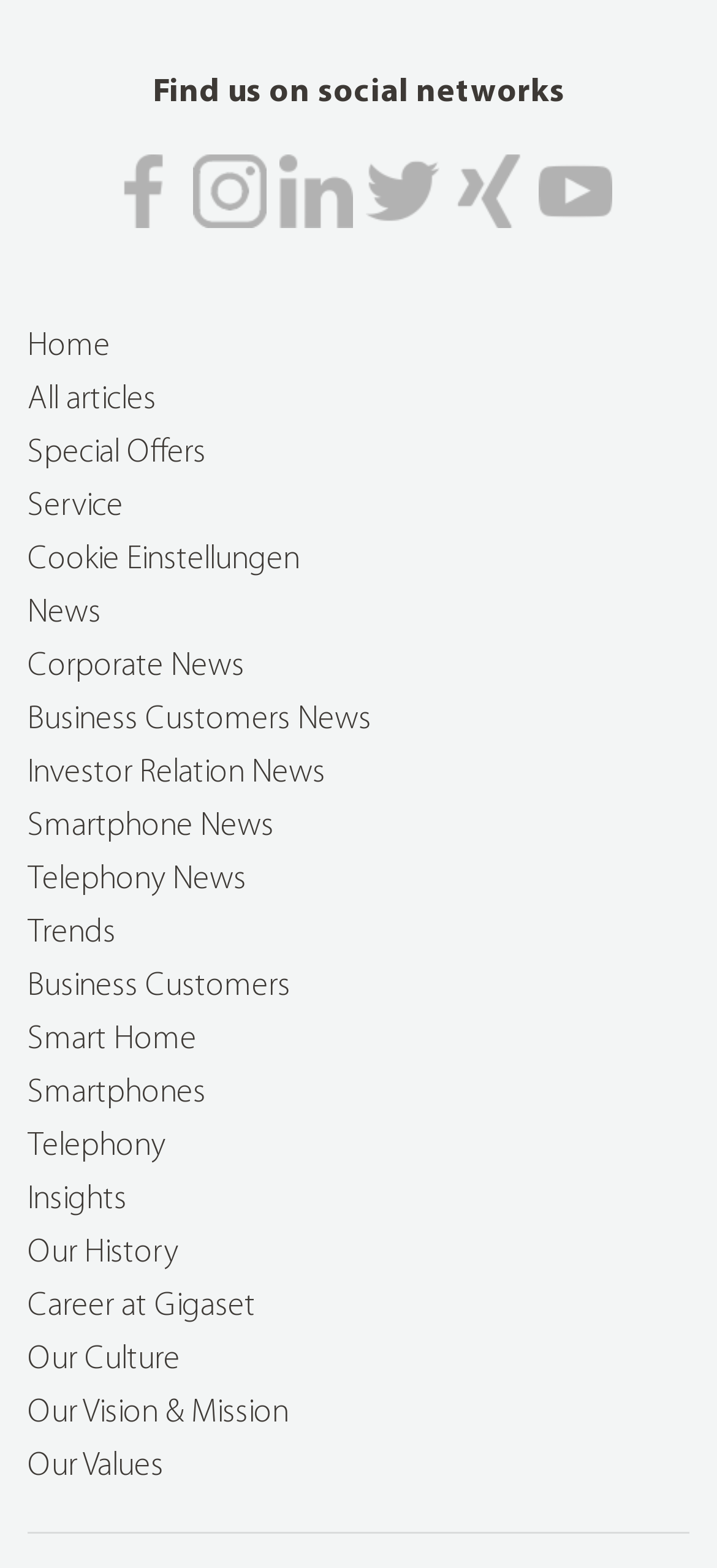Please determine the bounding box coordinates of the element's region to click for the following instruction: "View Smartphone News".

[0.038, 0.516, 0.382, 0.539]